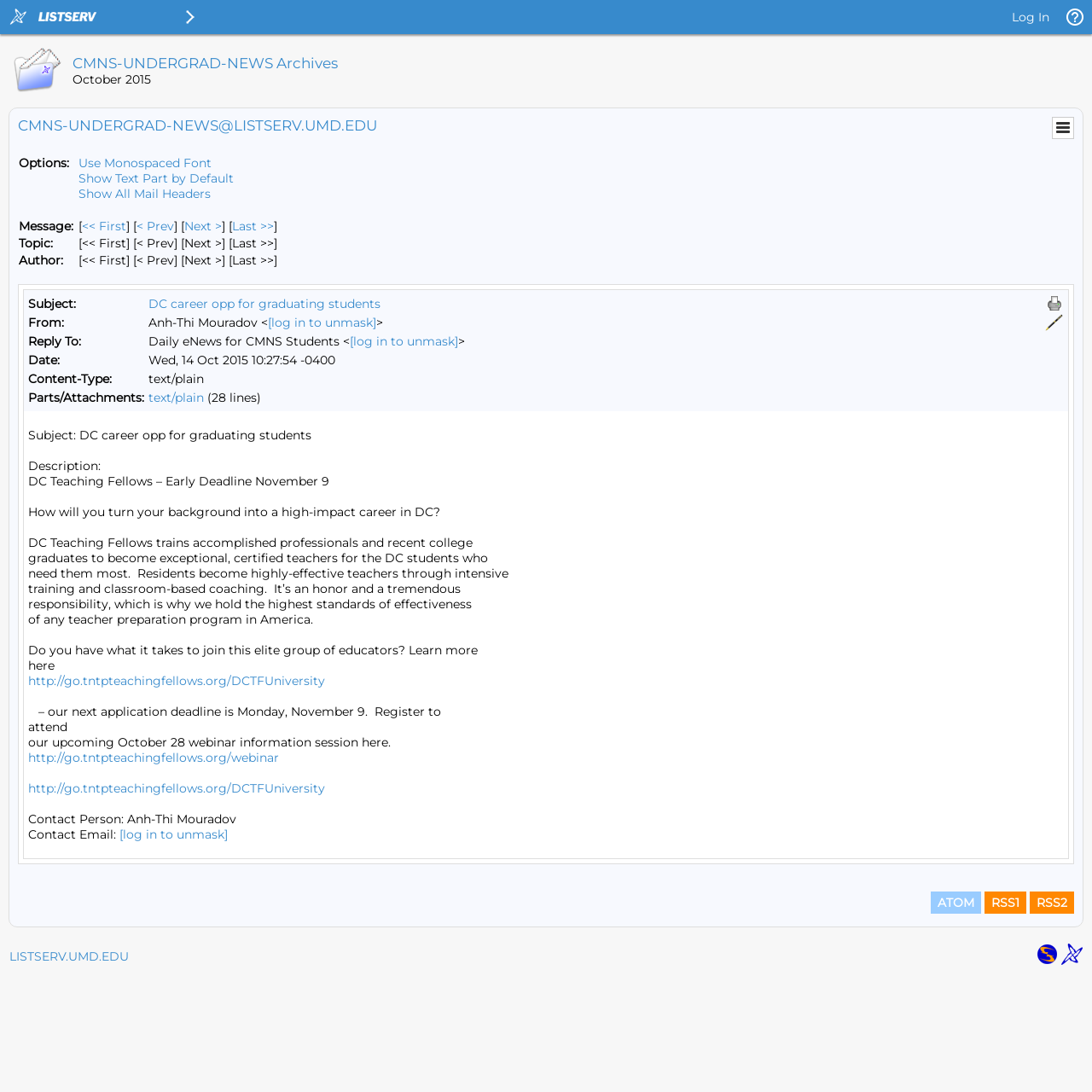What is the topic of the message?
Offer a detailed and exhaustive answer to the question.

The topic of the message can be found in the subject line of the email, which is 'DC career opp for graduating students'.